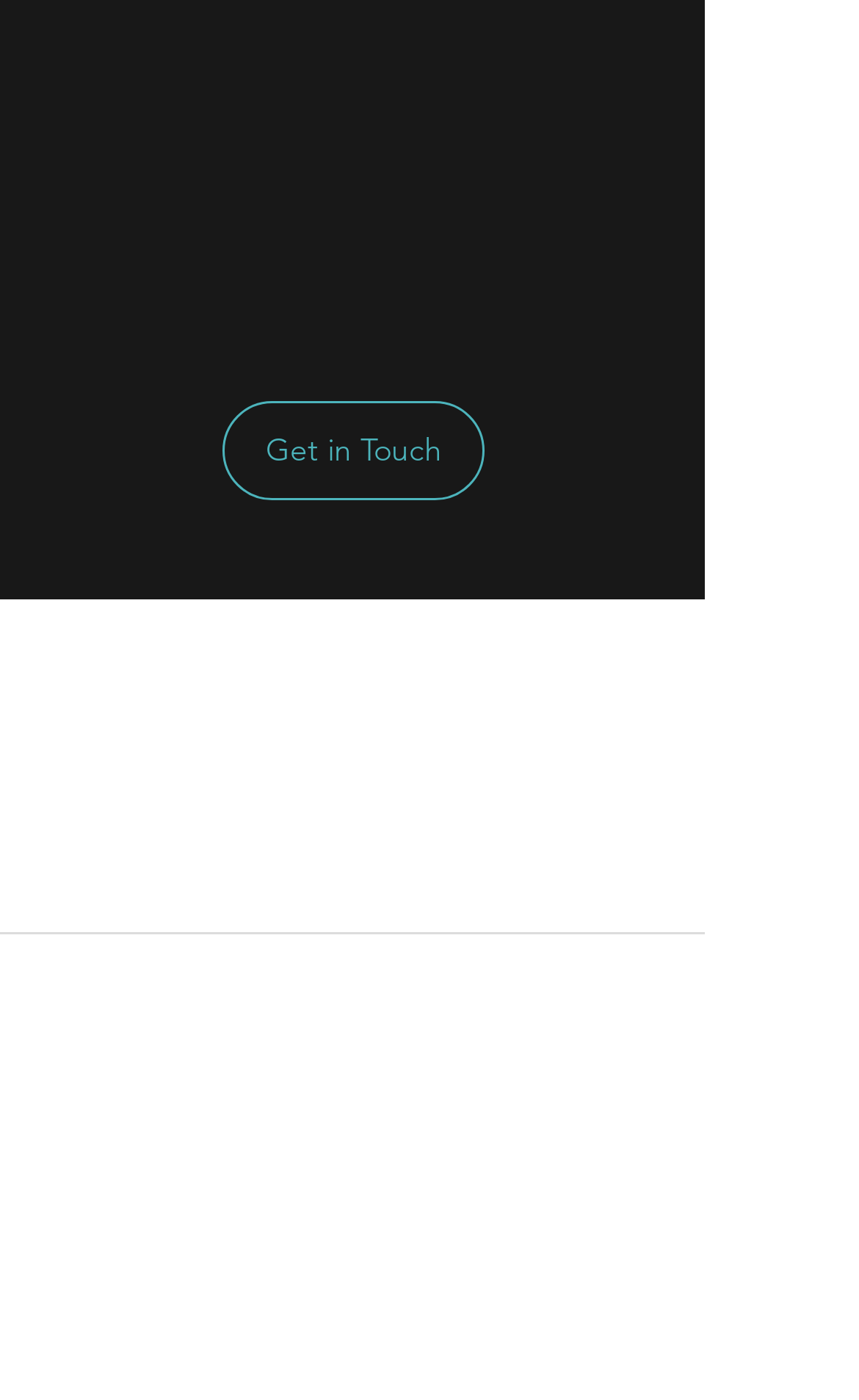Using the provided element description: "Terms & Conditions", identify the bounding box coordinates. The coordinates should be four floats between 0 and 1 in the order [left, top, right, bottom].

[0.051, 0.442, 0.397, 0.483]